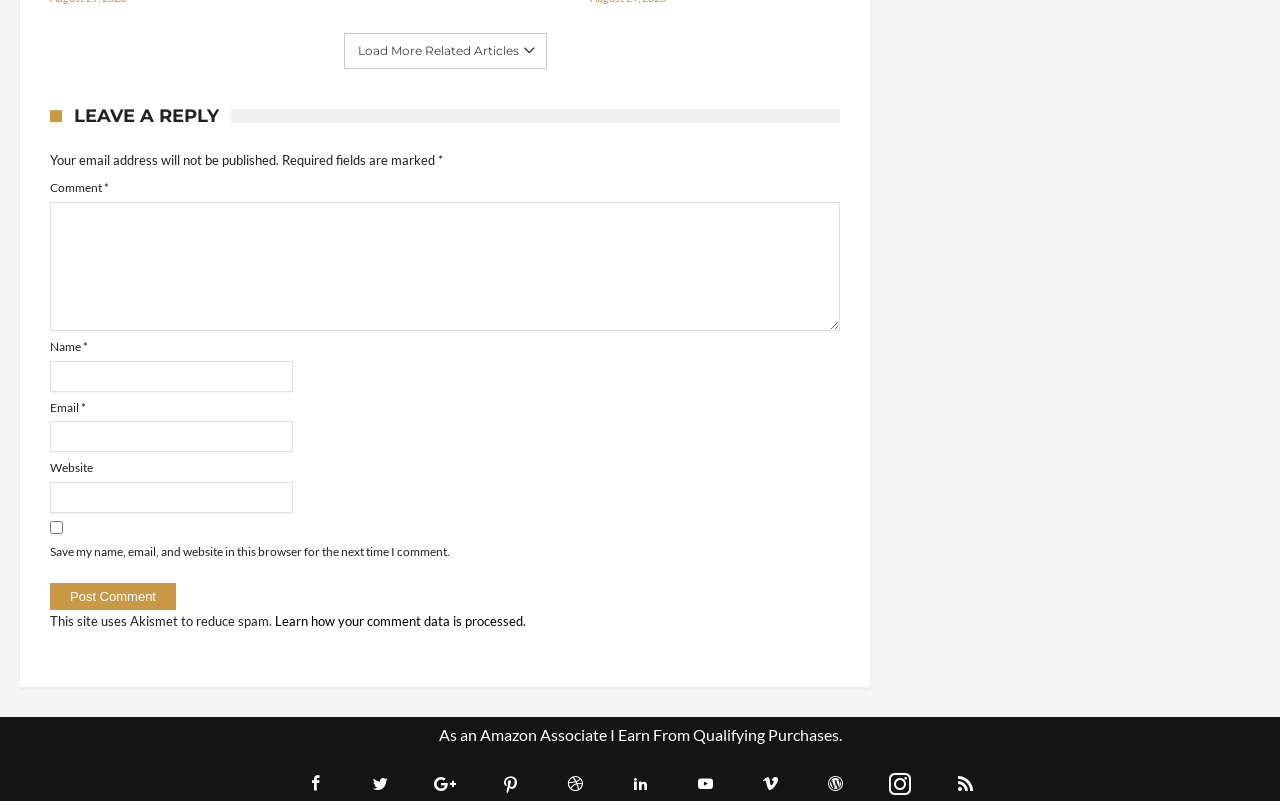Provide the bounding box coordinates of the HTML element this sentence describes: "parent_node: Email * aria-describedby="email-notes" name="email"".

[0.039, 0.526, 0.229, 0.564]